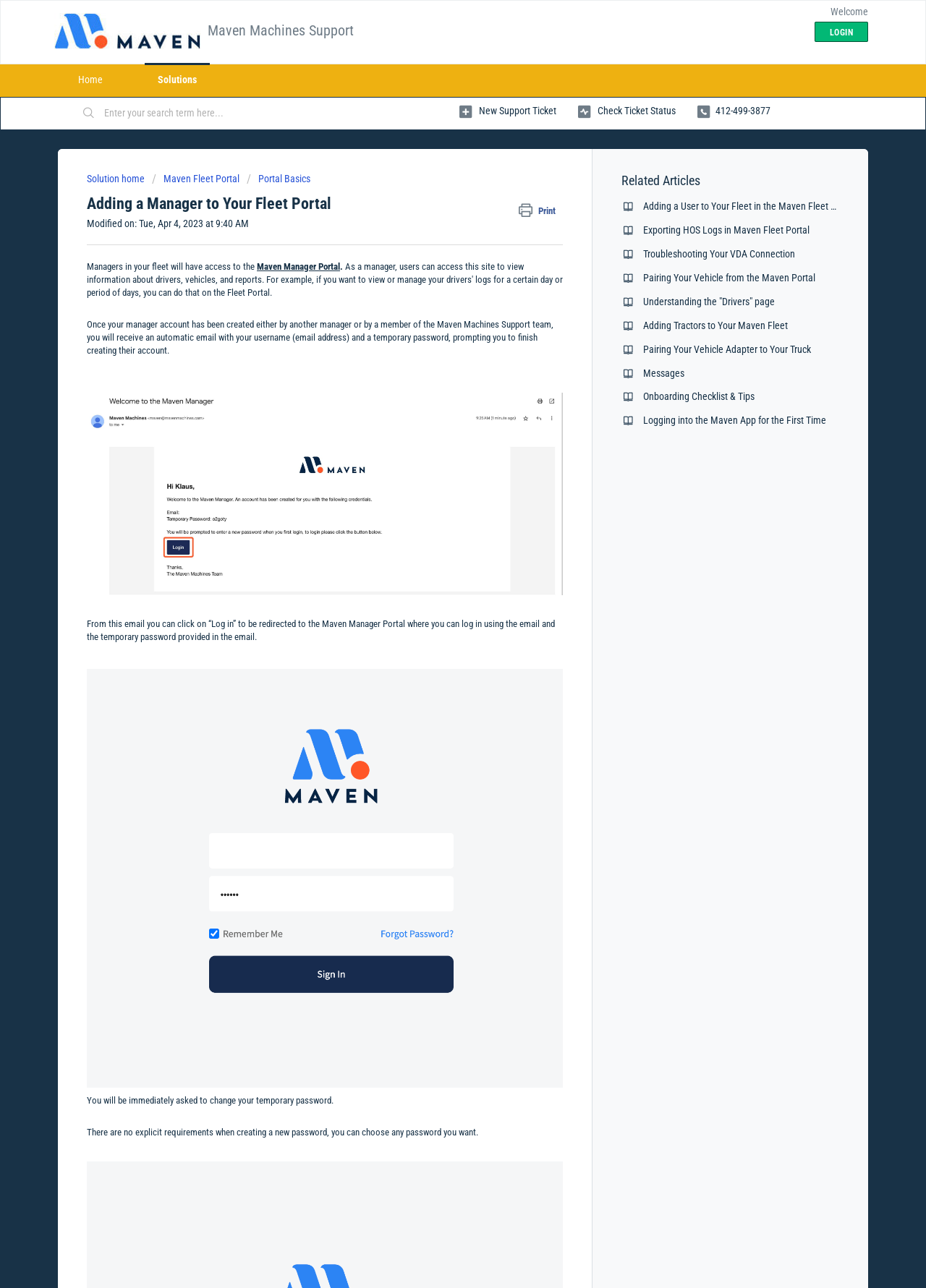Find and provide the bounding box coordinates for the UI element described here: "412-499-3877". The coordinates should be given as four float numbers between 0 and 1: [left, top, right, bottom].

[0.753, 0.077, 0.832, 0.097]